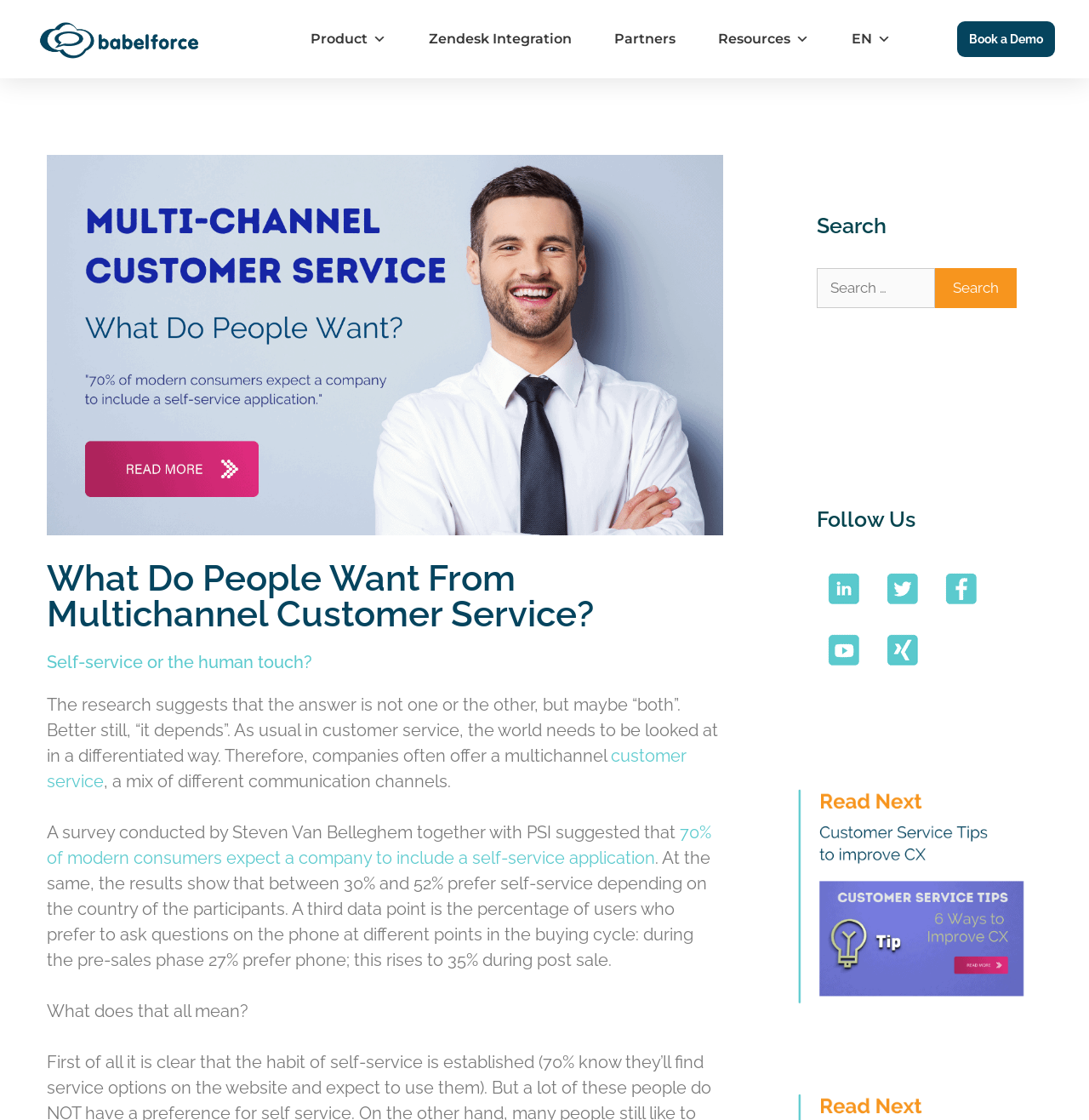Determine the coordinates of the bounding box for the clickable area needed to execute this instruction: "Click on the 'Book a Demo' link".

[0.879, 0.019, 0.969, 0.051]